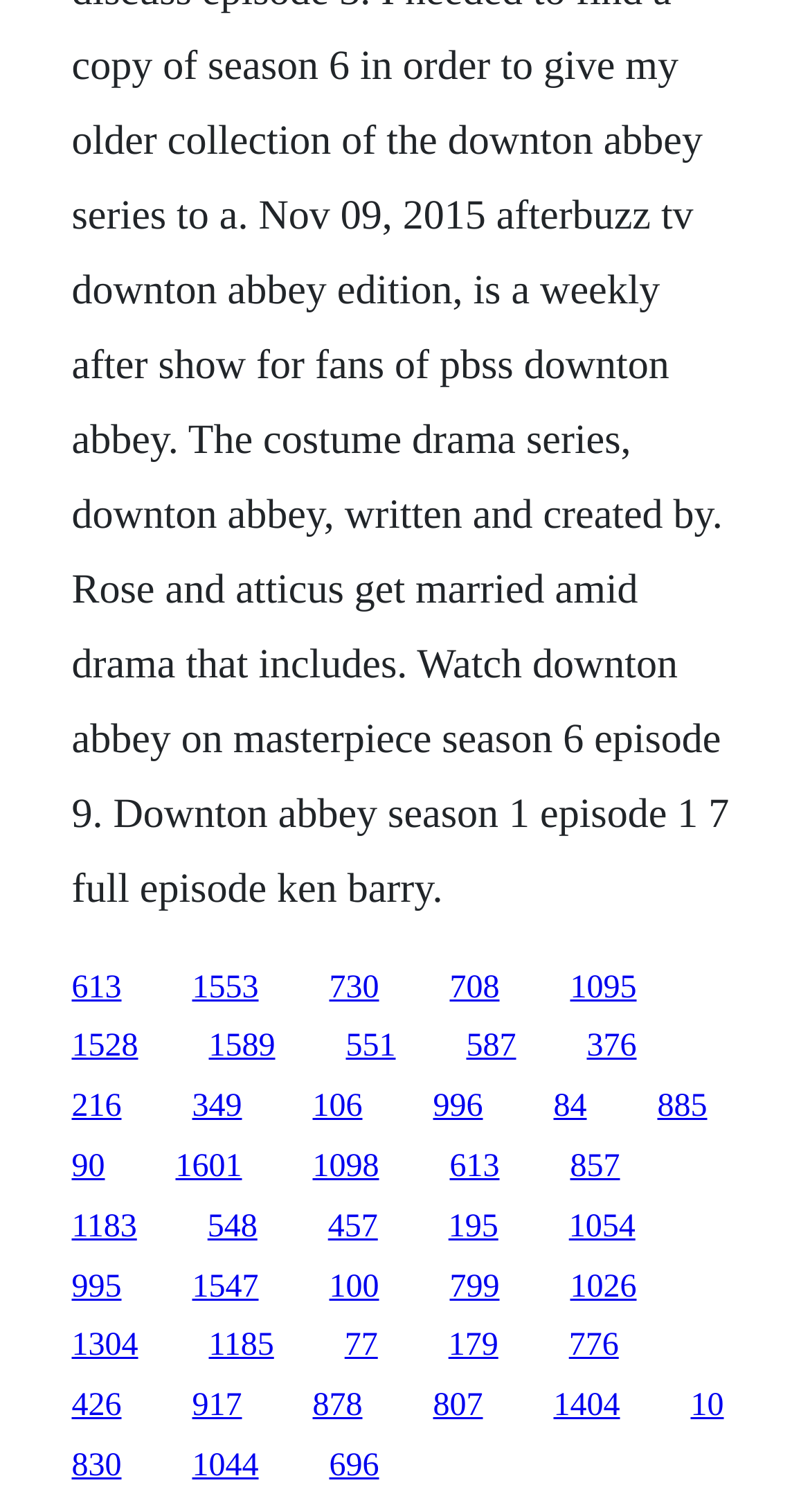Respond with a single word or short phrase to the following question: 
What is the horizontal position of the link '885'?

Right